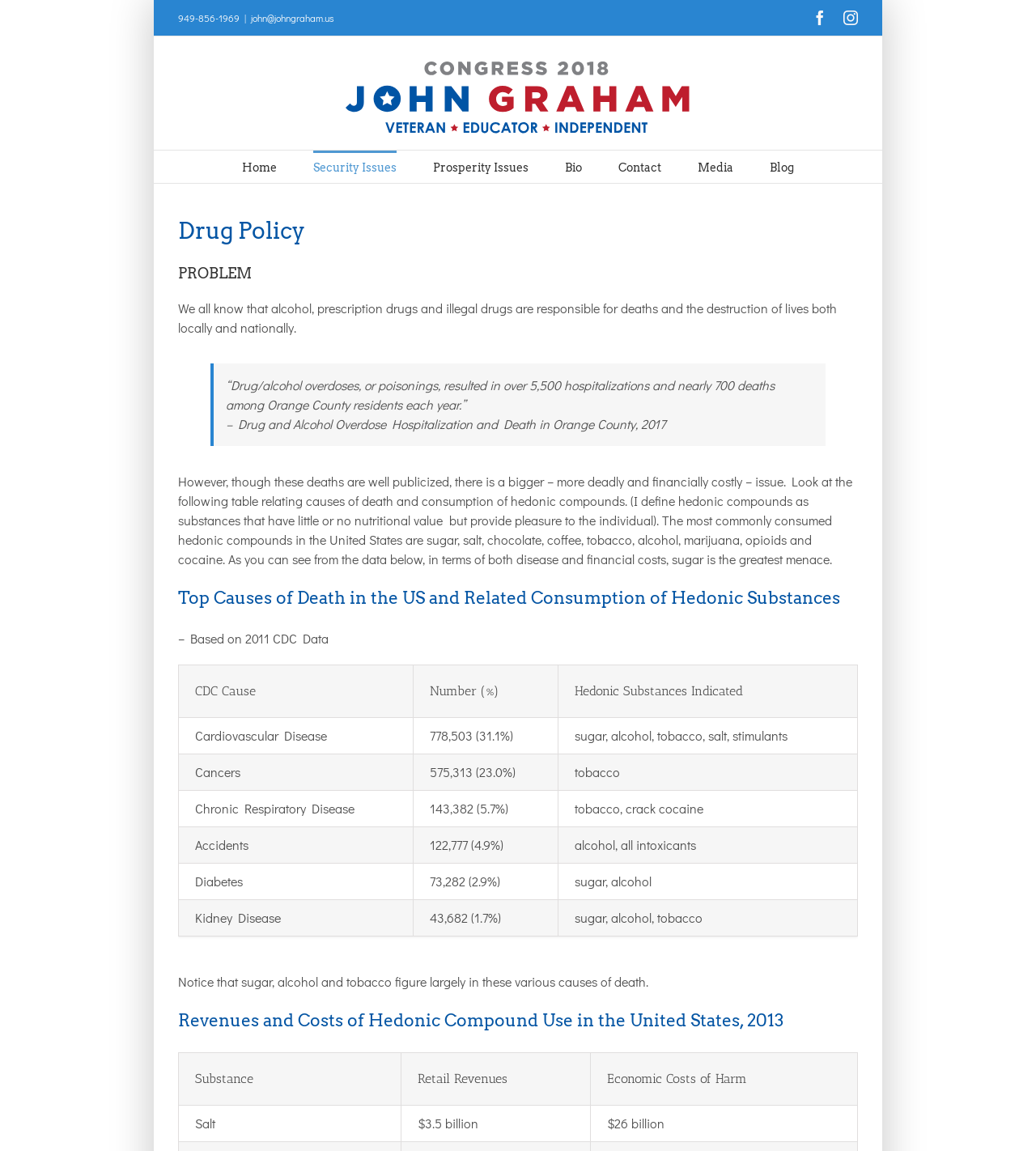Could you provide the bounding box coordinates for the portion of the screen to click to complete this instruction: "Click the Contact menu item"?

[0.597, 0.131, 0.673, 0.159]